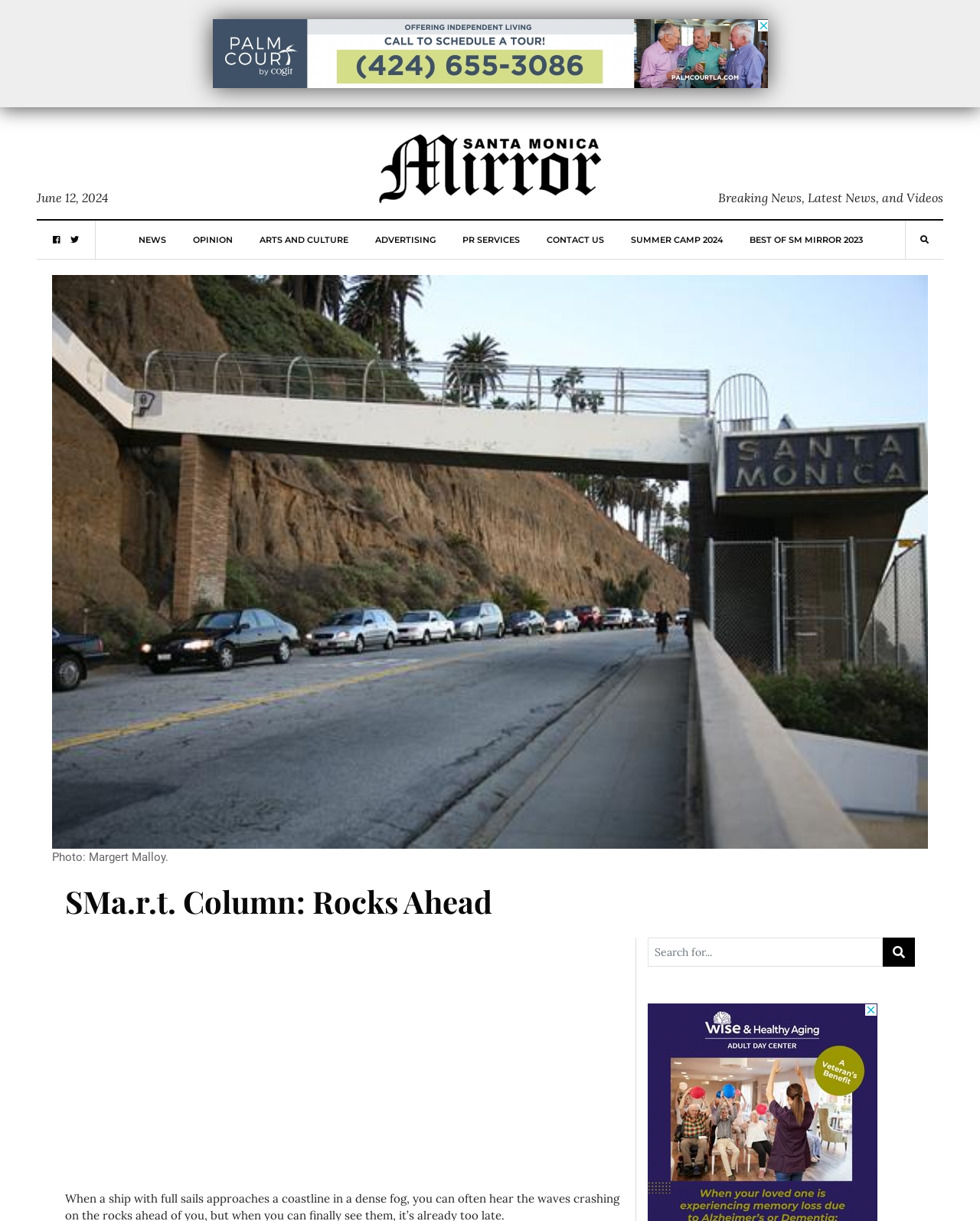What is the date displayed on the webpage?
Refer to the screenshot and respond with a concise word or phrase.

June 12, 2024